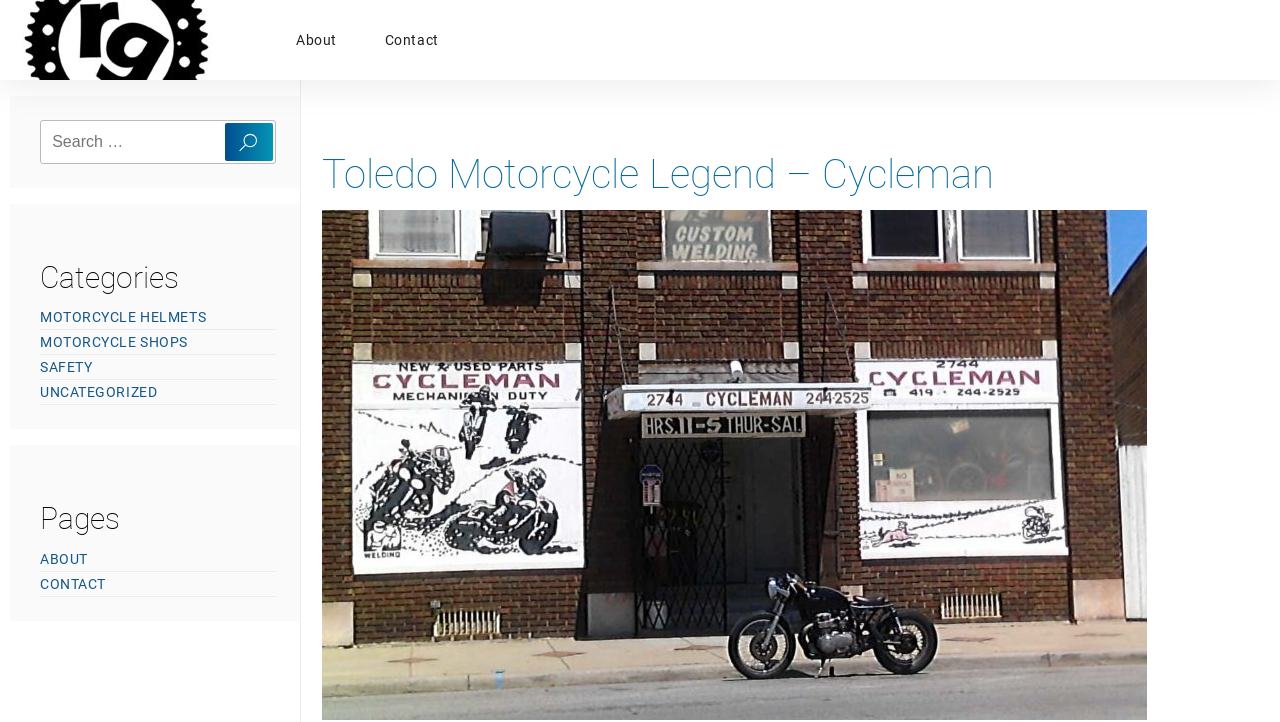Locate the bounding box coordinates of the area you need to click to fulfill this instruction: 'Learn more about Cycleman'. The coordinates must be in the form of four float numbers ranging from 0 to 1: [left, top, right, bottom].

[0.252, 0.208, 0.983, 0.277]